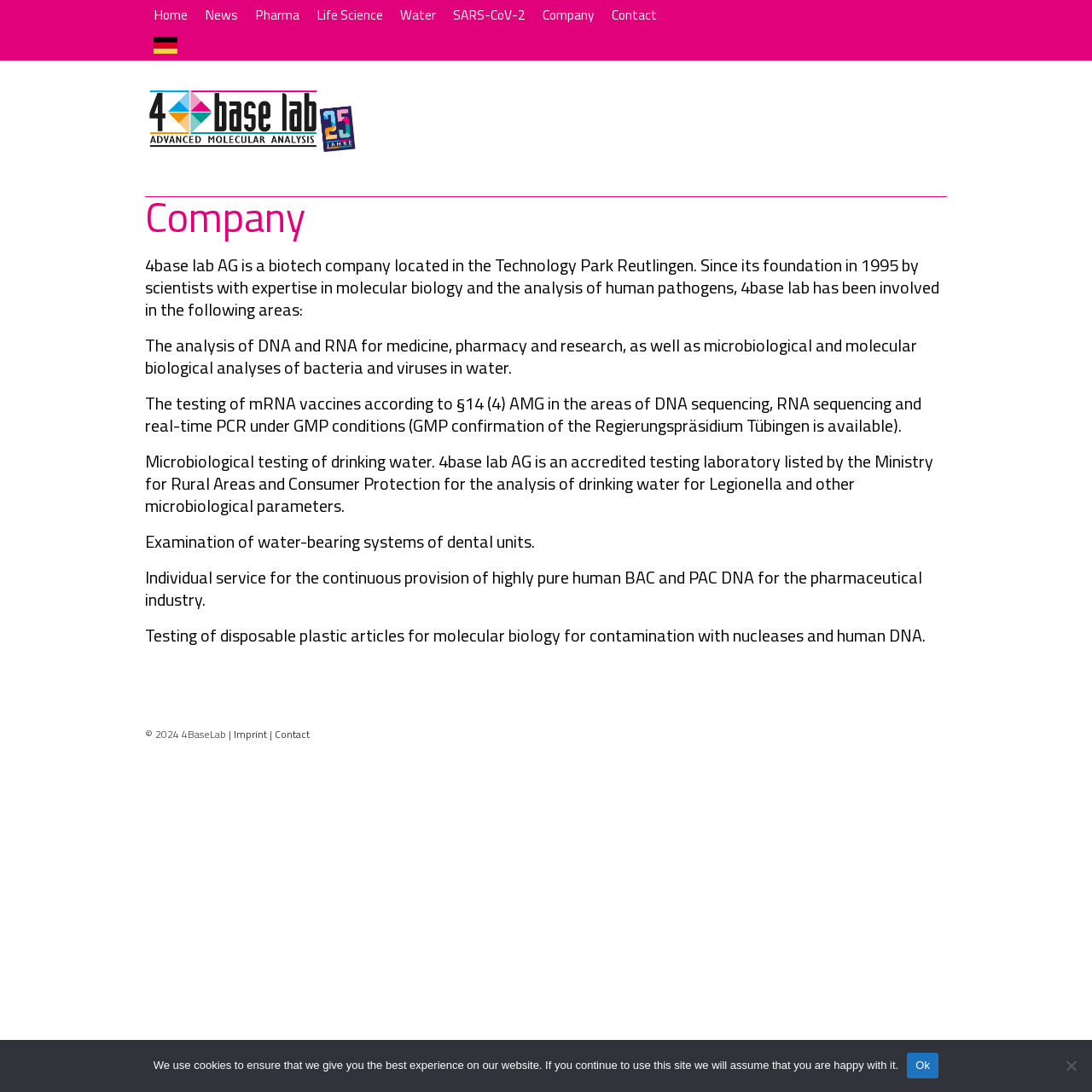Provide a short answer using a single word or phrase for the following question: 
How many links are in the top navigation bar?

7